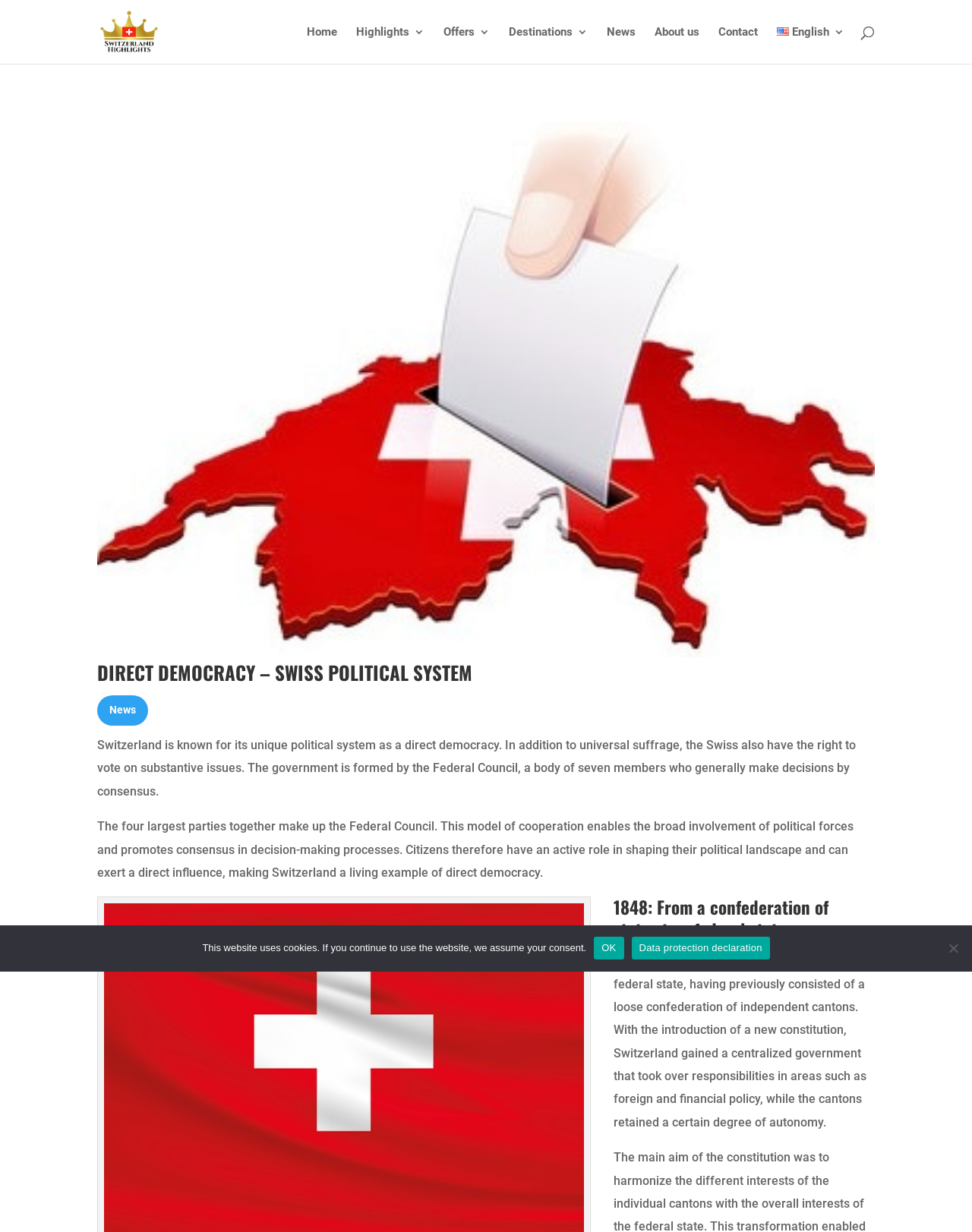Based on the visual content of the image, answer the question thoroughly: What is the relationship between the four largest parties and the Federal Council?

As stated on the webpage, the four largest parties together make up the Federal Council, which enables the broad involvement of political forces and promotes consensus in decision-making processes.